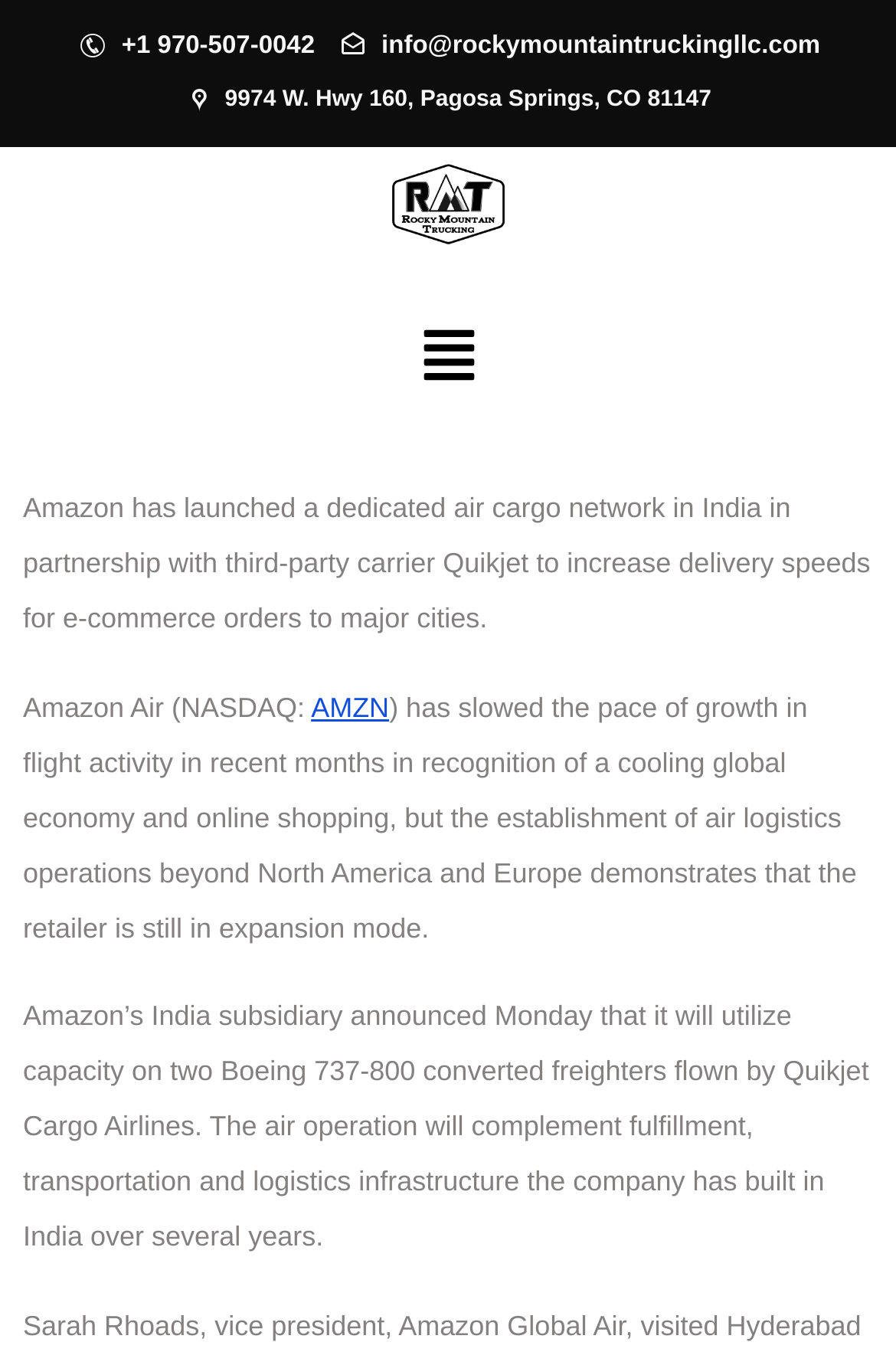What is Amazon Air doing in India?
Please elaborate on the answer to the question with detailed information.

I found this information by reading the StaticText element with the text 'Amazon has launched a dedicated air cargo network in India in partnership with third-party carrier Quikjet to increase delivery speeds for e-commerce orders to major cities.' which has a bounding box coordinate of [0.026, 0.361, 0.971, 0.465].